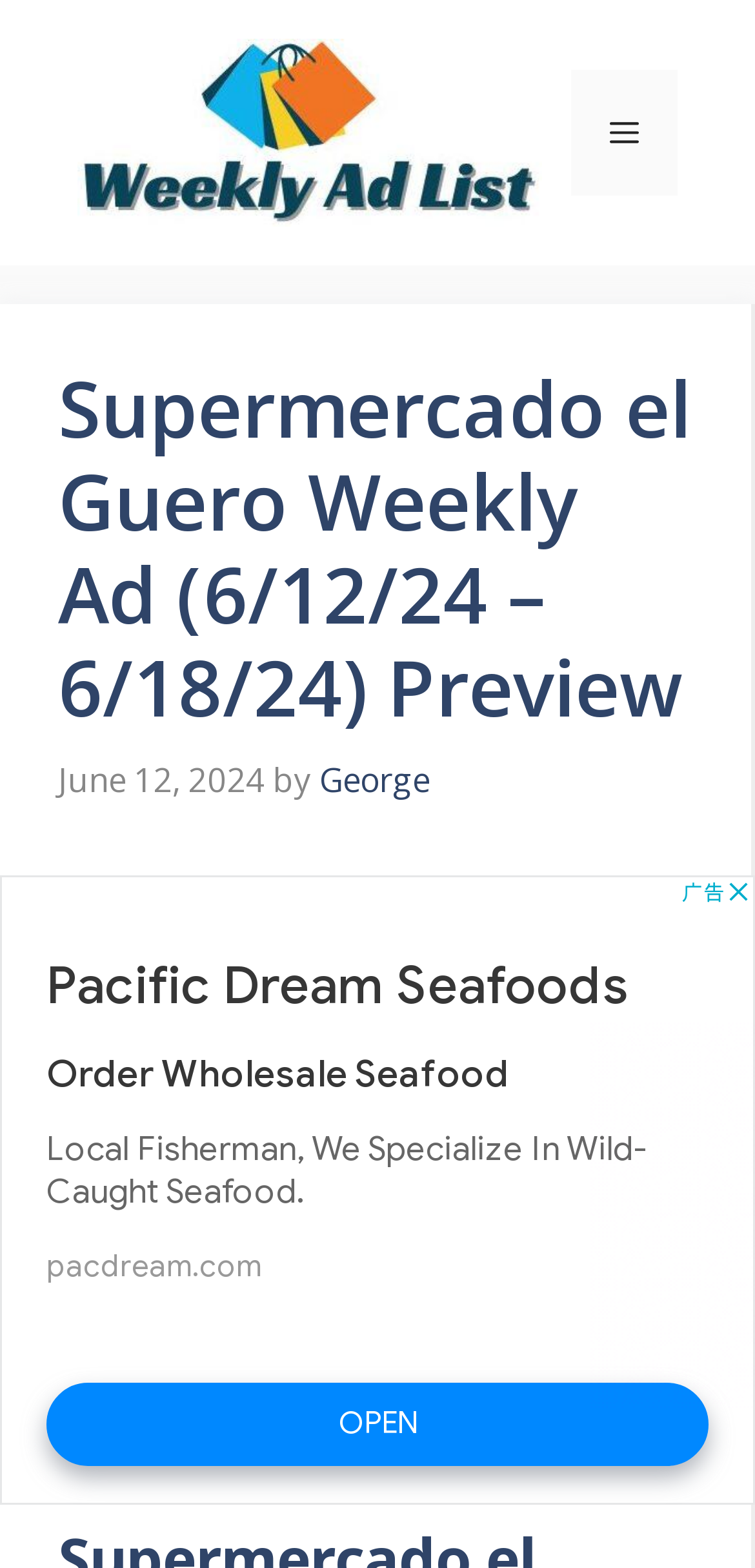Find the headline of the webpage and generate its text content.

Supermercado el Guero Weekly Ad (6/12/24 – 6/18/24) Preview